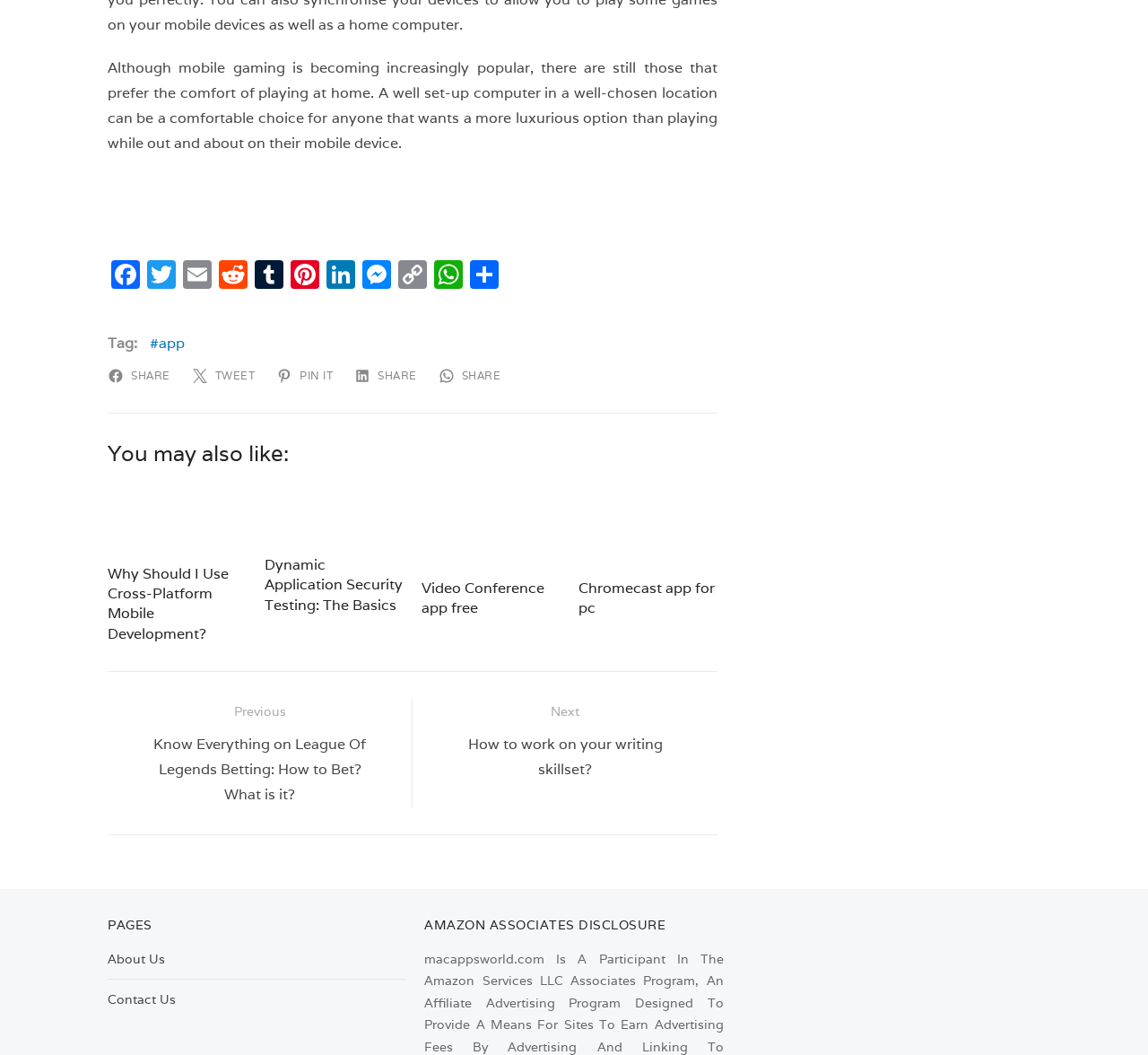Determine the bounding box coordinates for the area that needs to be clicked to fulfill this task: "Share on Facebook". The coordinates must be given as four float numbers between 0 and 1, i.e., [left, top, right, bottom].

[0.094, 0.246, 0.125, 0.278]